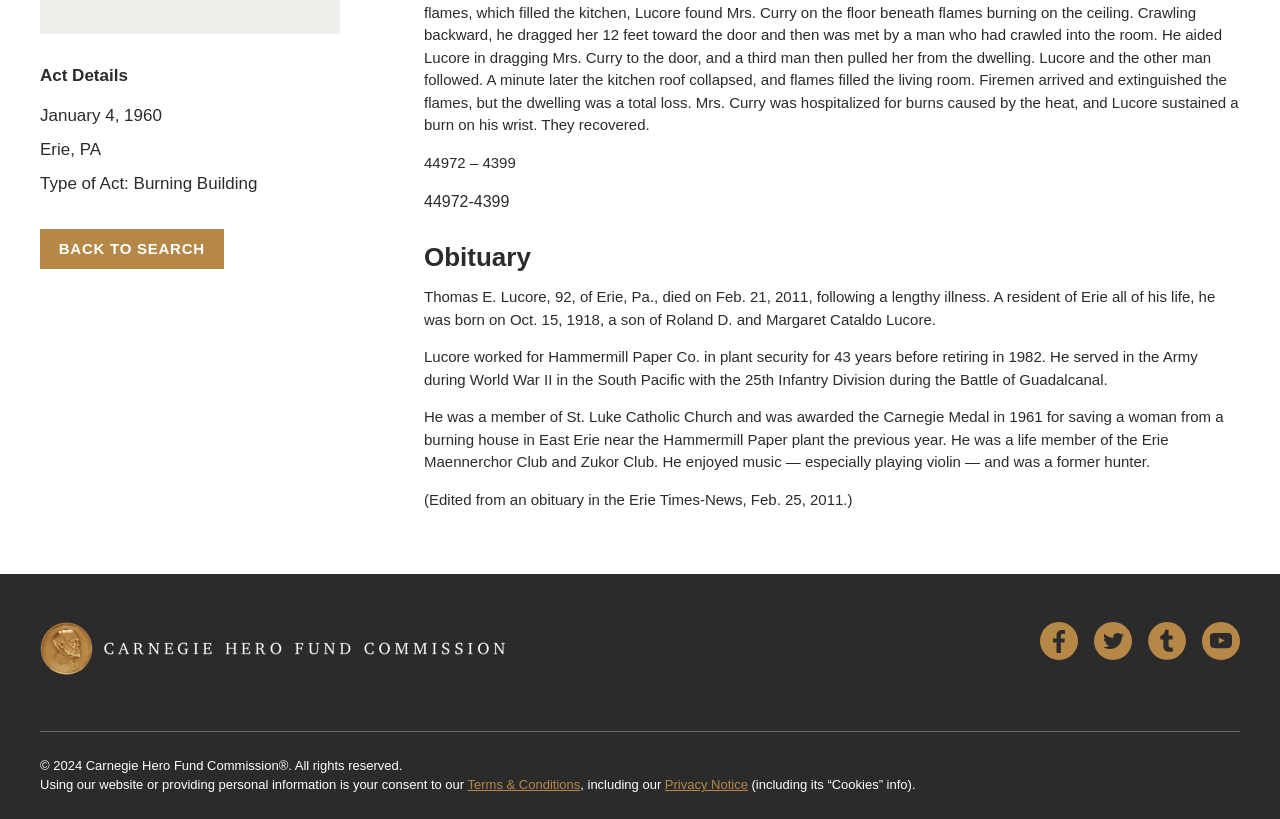Based on the element description Privacy Notice, identify the bounding box coordinates for the UI element. The coordinates should be in the format (top-left x, top-left y, bottom-right x, bottom-right y) and within the 0 to 1 range.

[0.519, 0.949, 0.584, 0.967]